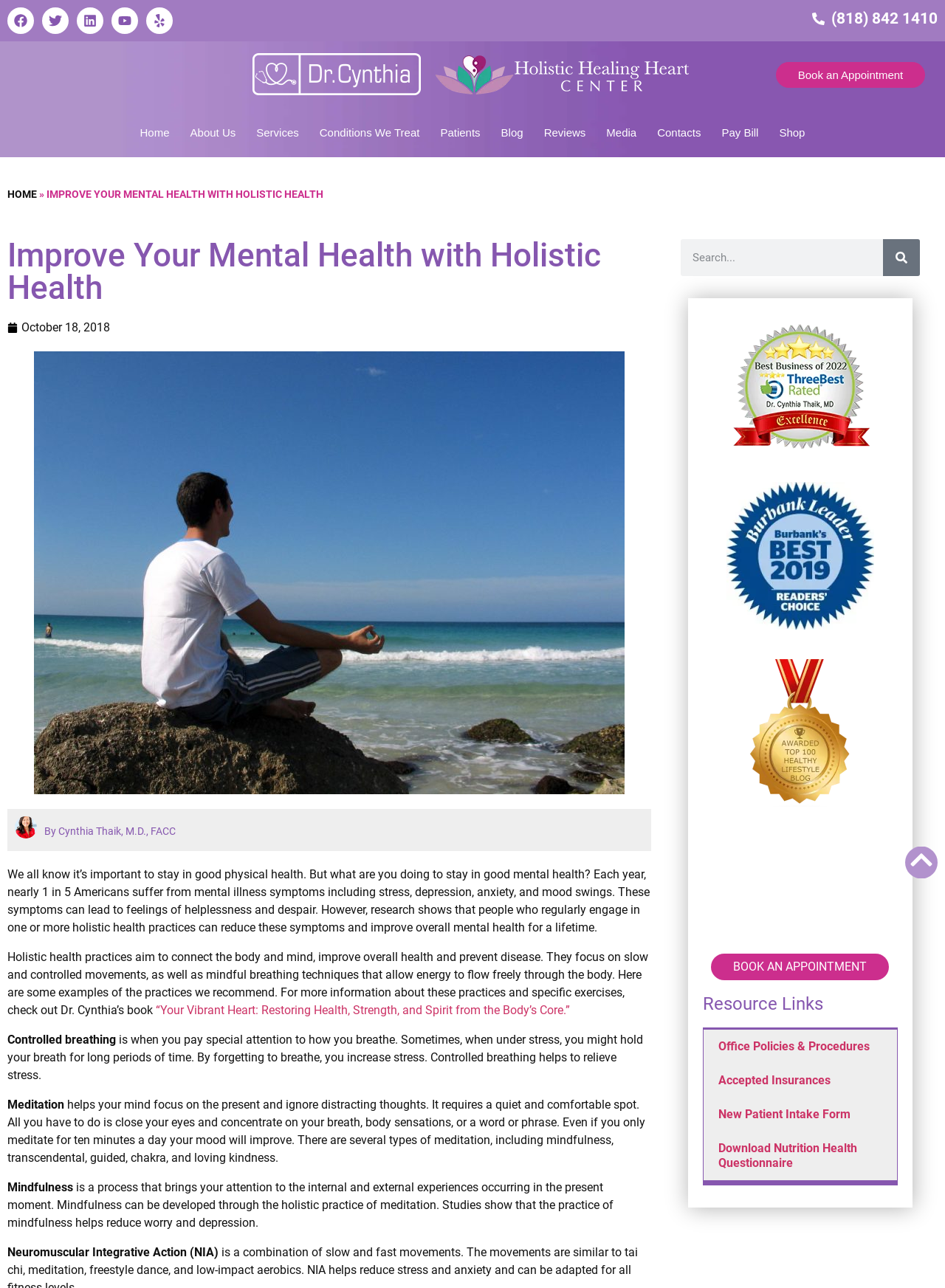What is the purpose of controlled breathing?
Please provide a single word or phrase as the answer based on the screenshot.

Relieve stress